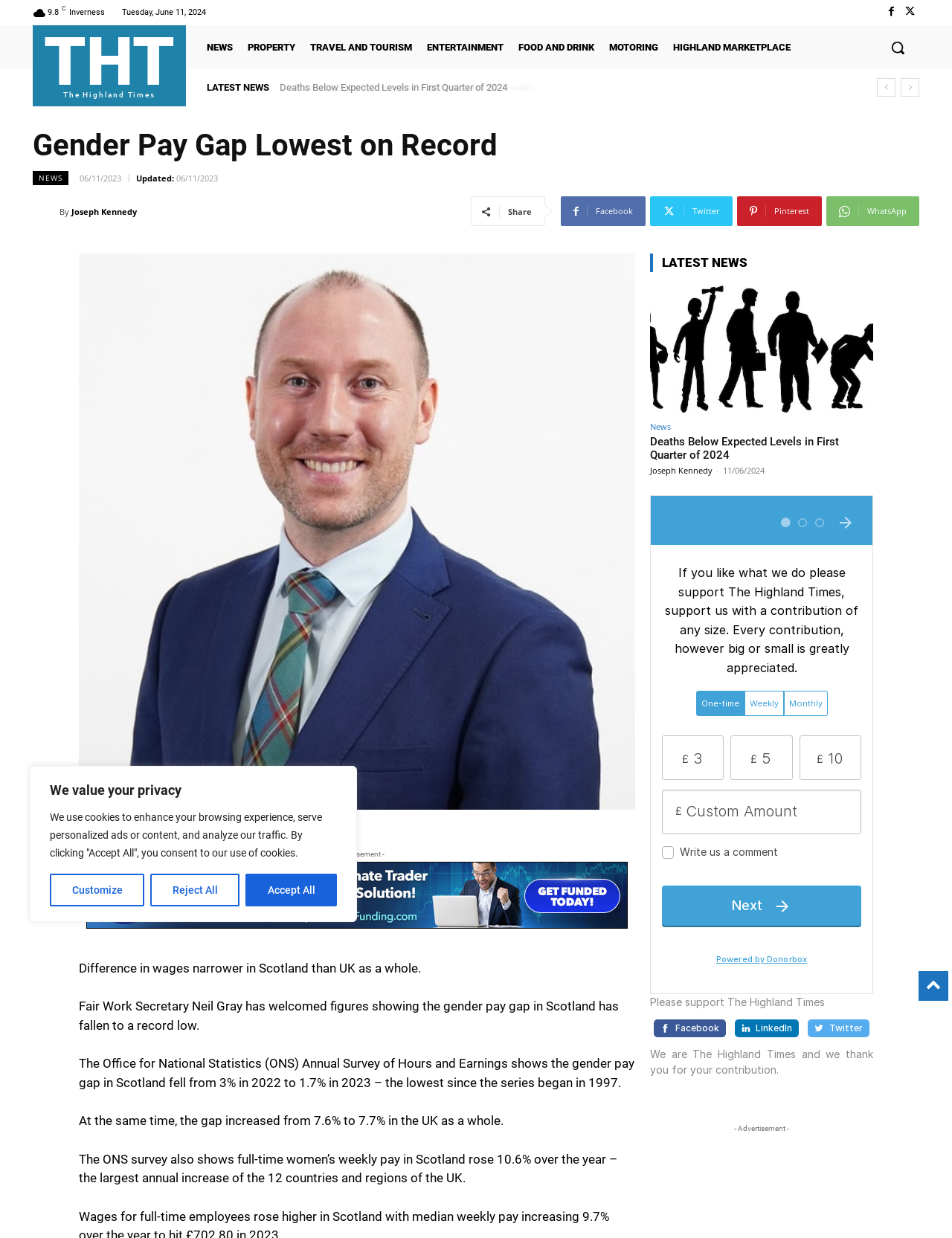Please find the bounding box coordinates of the element that needs to be clicked to perform the following instruction: "View next page". The bounding box coordinates should be four float numbers between 0 and 1, represented as [left, top, right, bottom].

[0.946, 0.063, 0.966, 0.078]